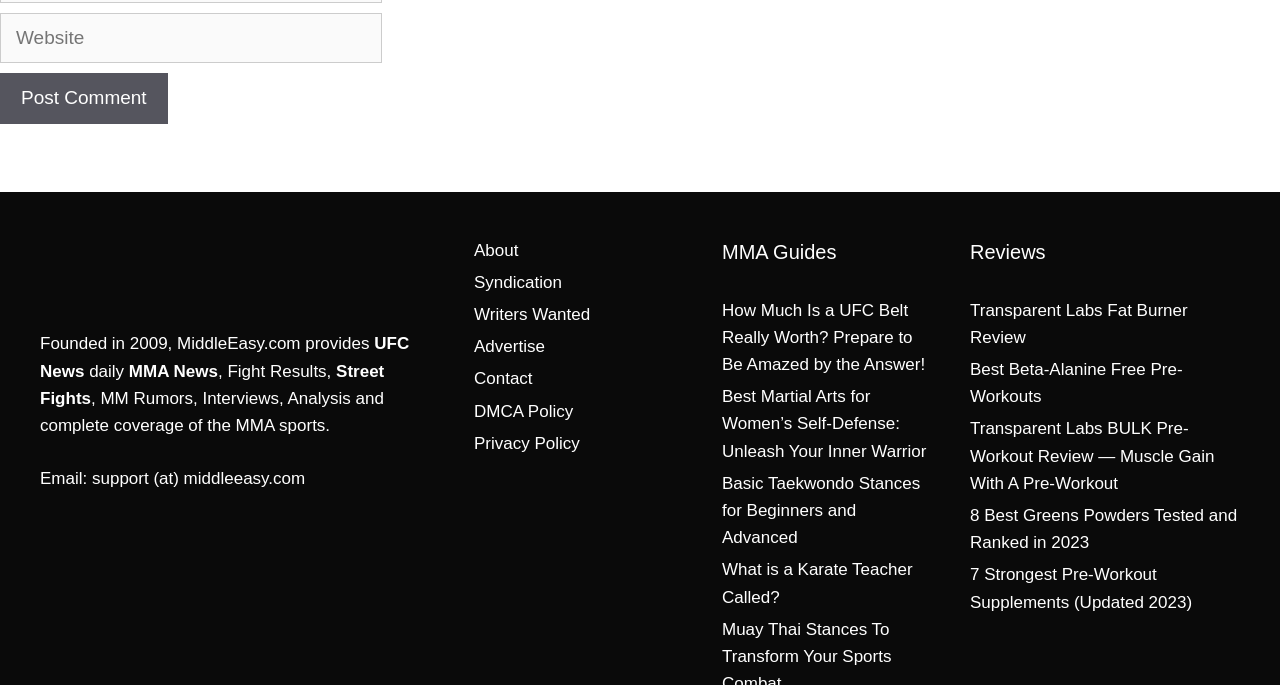Specify the bounding box coordinates of the area that needs to be clicked to achieve the following instruction: "Check 'Transparent Labs Fat Burner Review'".

[0.758, 0.439, 0.928, 0.506]